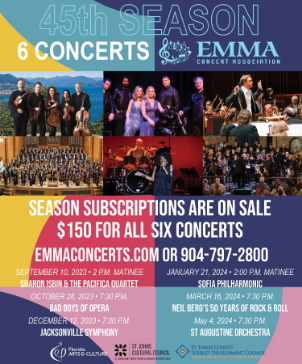Describe the image thoroughly, including all noticeable details.

The image features promotional material for the 45th season of the EMMA Concert Association. It showcases a vibrant collage highlighting six upcoming concerts by various musical performances. The top section features the bold text "45th SEASON" and "6 CONCERTS," while the EMMA Concert Association logo is prominently displayed. 

Concert details include dates and artists, such as Sharon Isbin and the Pacifica Quartet on September 10, 2023, and the Jacksonville Symphony on December 12, 2023. The subscription information indicates that season subscriptions for all six concerts are available for $150, with a contact number for inquiries. Additionally, the bottom of the poster features contrasting colorful photographs of performers and orchestras, capturing the excitement of live music. The overall design is dynamic, appealing to music lovers looking to enjoy a series of performances in a rich cultural setting.